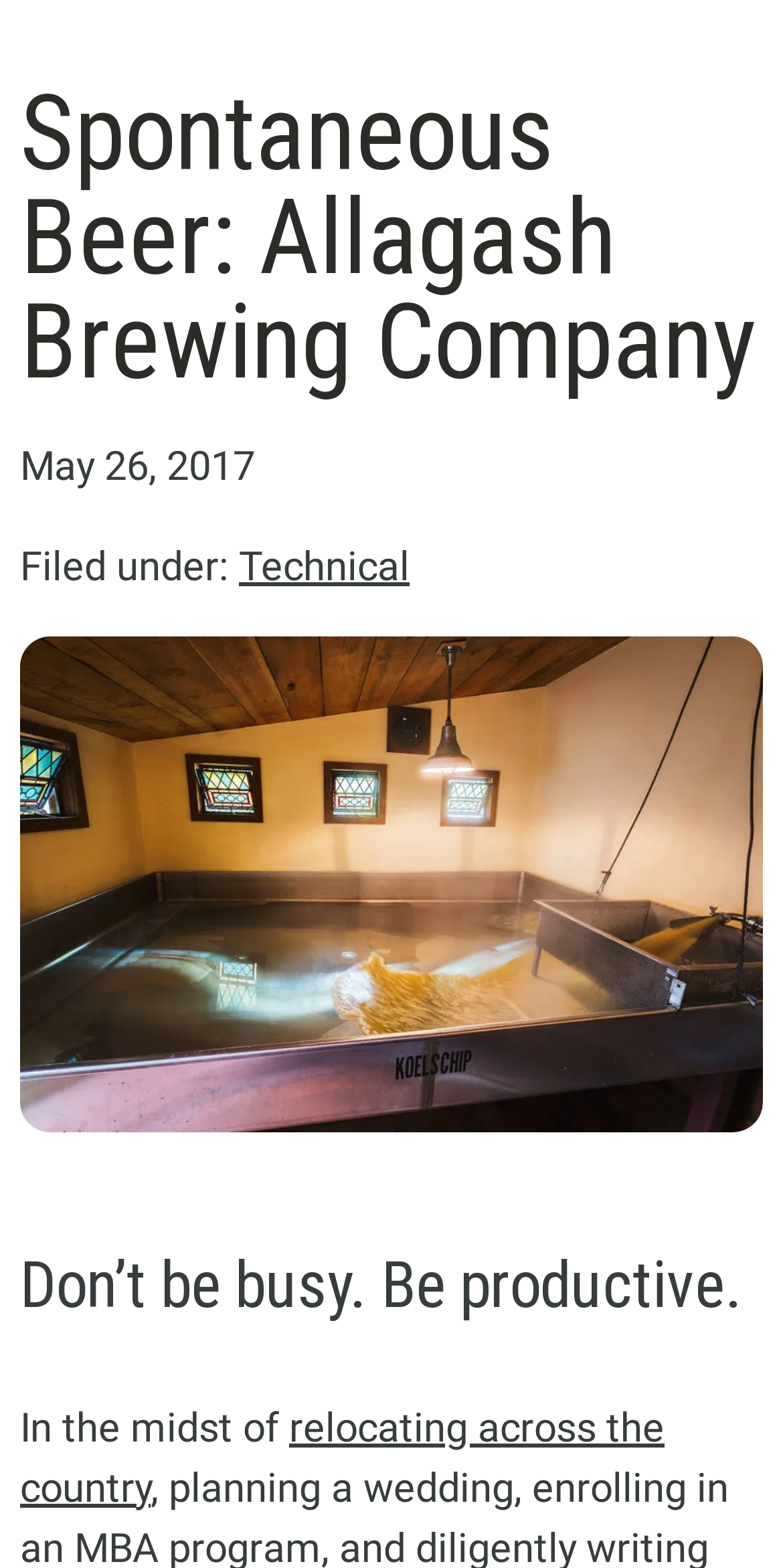Identify the bounding box of the UI component described as: "relocating across the country".

[0.026, 0.895, 0.849, 0.964]